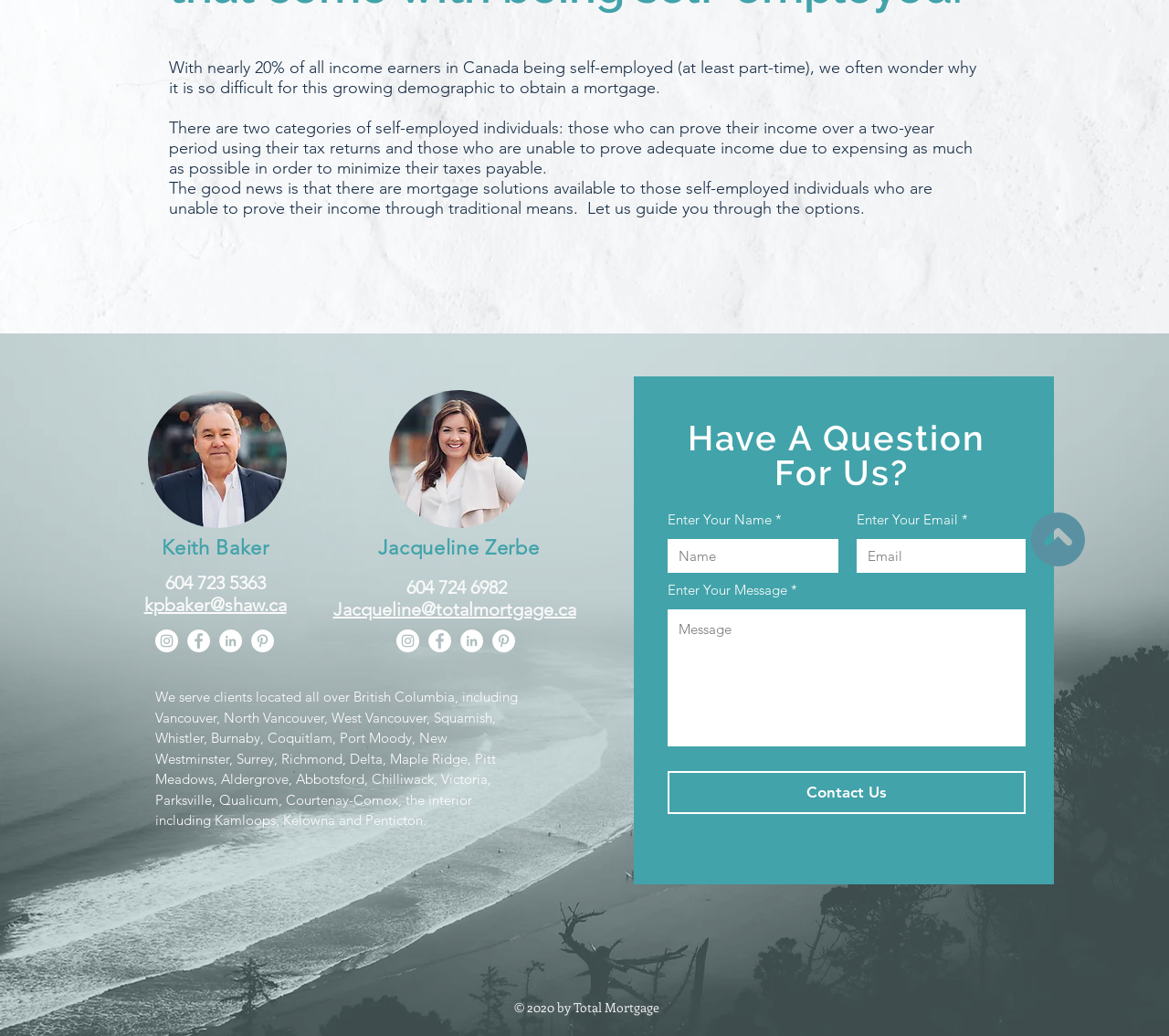Using the format (top-left x, top-left y, bottom-right x, bottom-right y), and given the element description, identify the bounding box coordinates within the screenshot: name="email" placeholder="Email"

[0.733, 0.52, 0.877, 0.553]